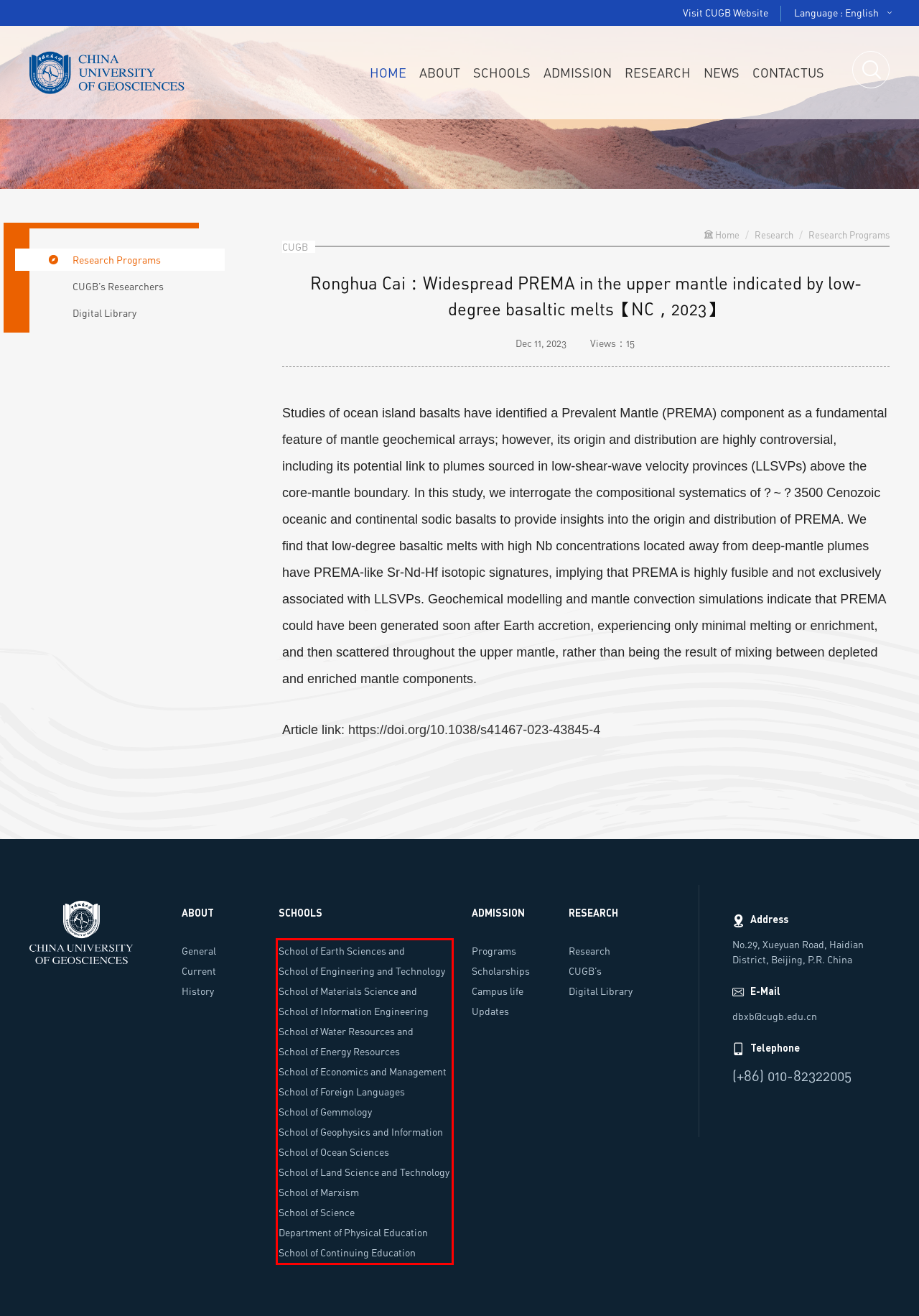There is a screenshot of a webpage with a red bounding box around a UI element. Please use OCR to extract the text within the red bounding box.

School of Earth Sciences and Resources School of Engineering and Technology School of Materials Science and Technology School of Information Engineering School of Water Resources and Environment School of Energy Resources School of Economics and Management School of Foreign Languages School of Gemmology School of Geophysics and Information Technology School of Ocean Sciences School of Land Science and Technology School of Marxism School of Science Department of Physical Education School of Continuing Education